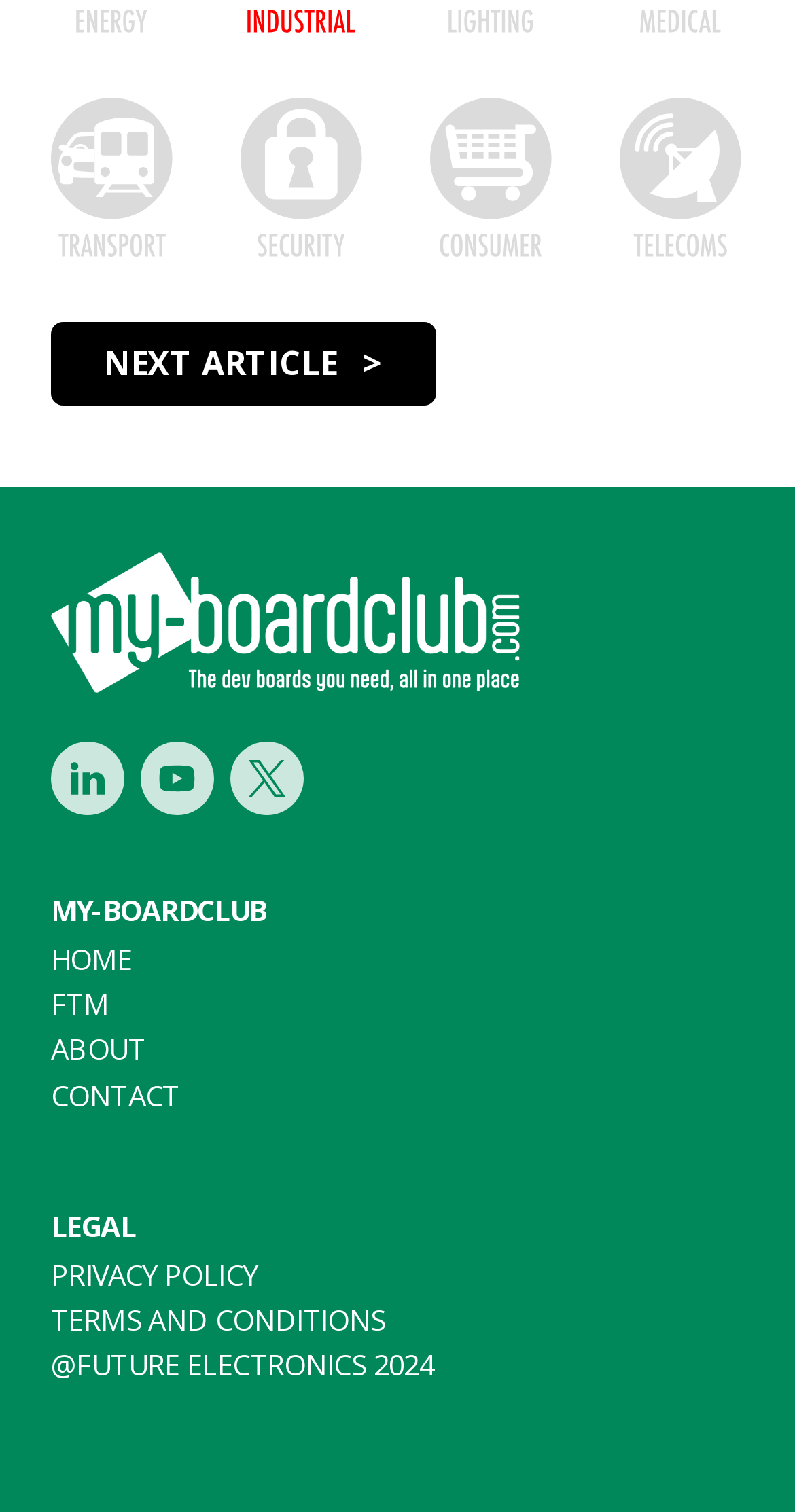Identify the bounding box coordinates for the region to click in order to carry out this instruction: "Read about the website". Provide the coordinates using four float numbers between 0 and 1, formatted as [left, top, right, bottom].

[0.064, 0.651, 0.137, 0.677]